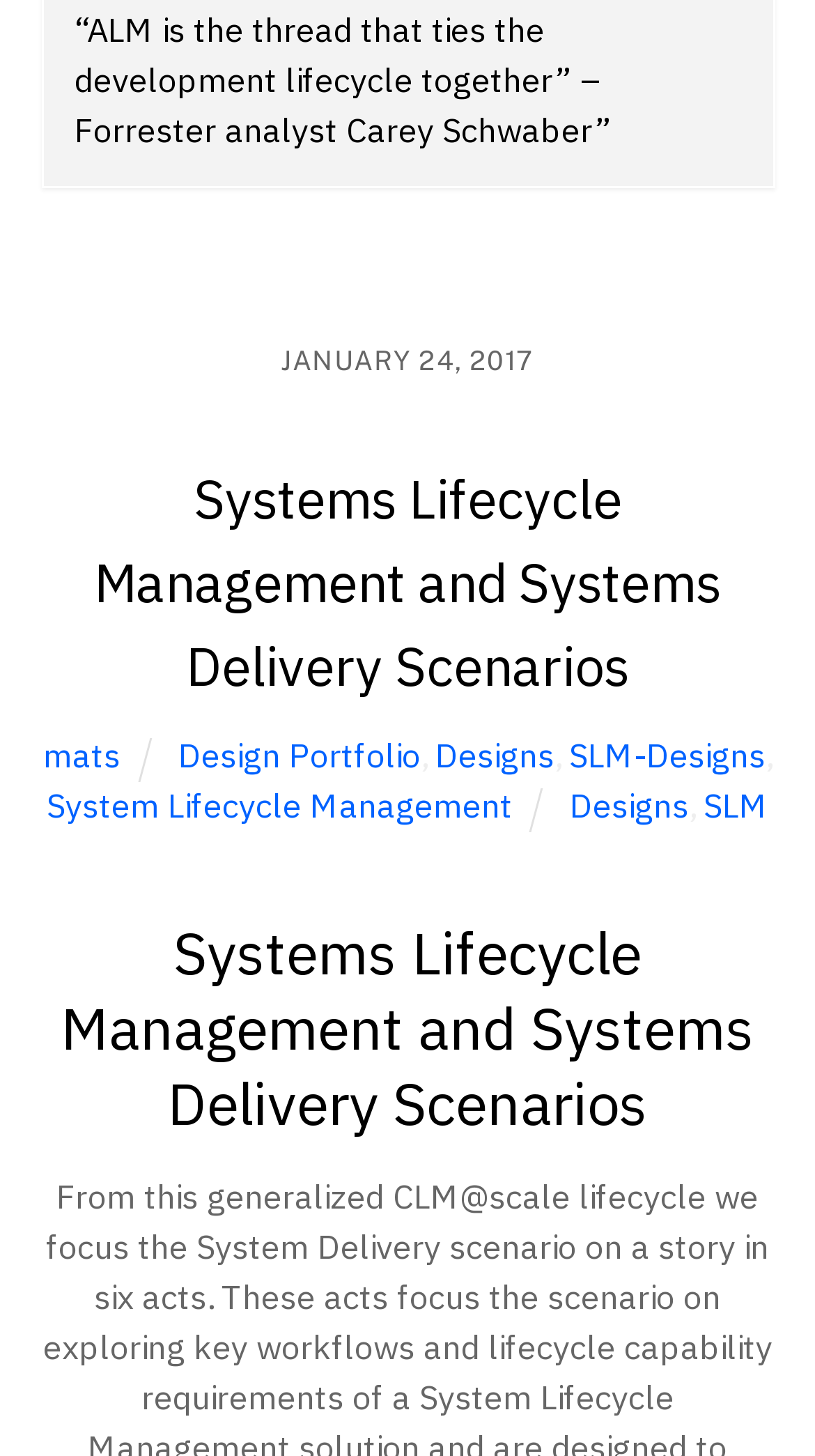Provide a single word or phrase to answer the given question: 
What is the date mentioned on the webpage?

JANUARY 24, 2017